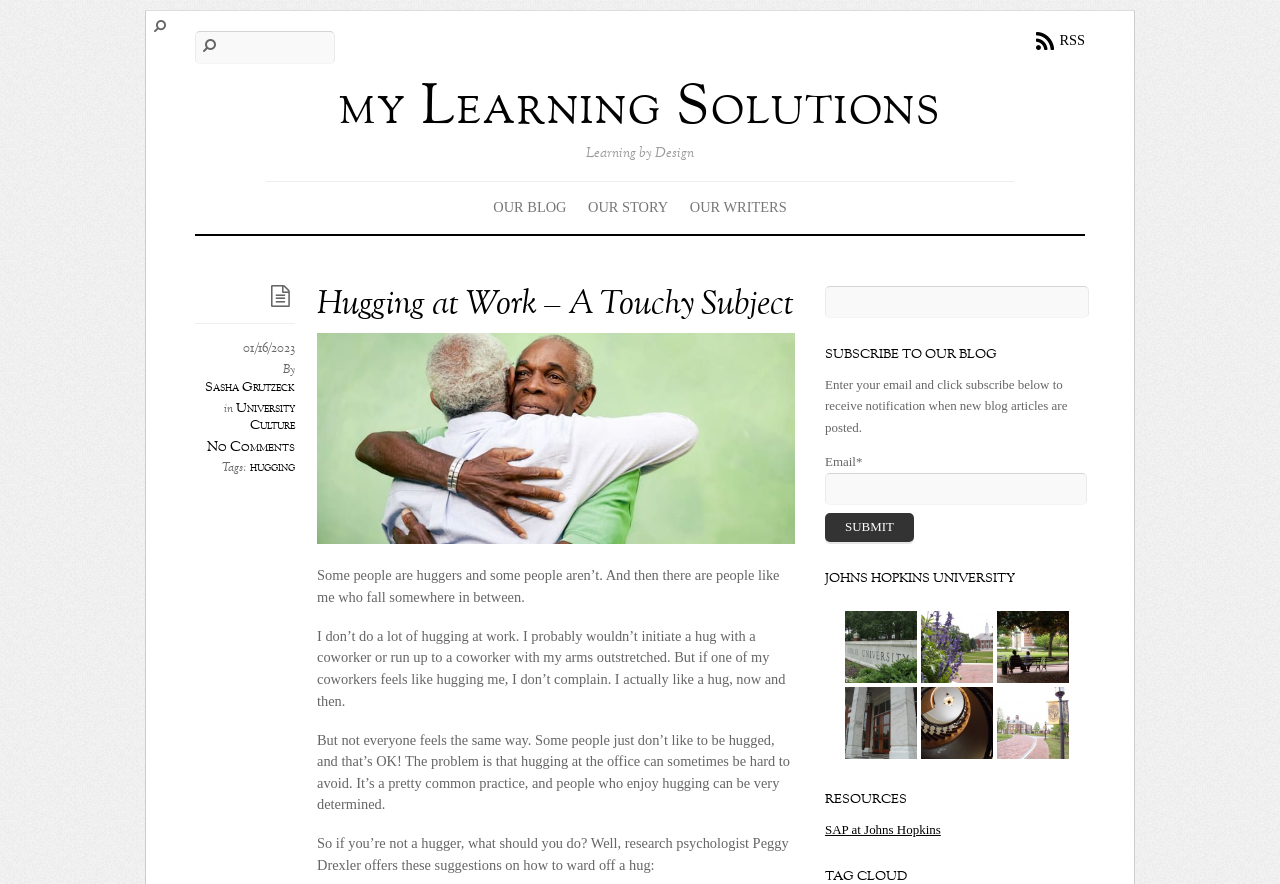Provide the bounding box coordinates of the HTML element this sentence describes: "SAP at Johns Hopkins".

[0.645, 0.93, 0.735, 0.947]